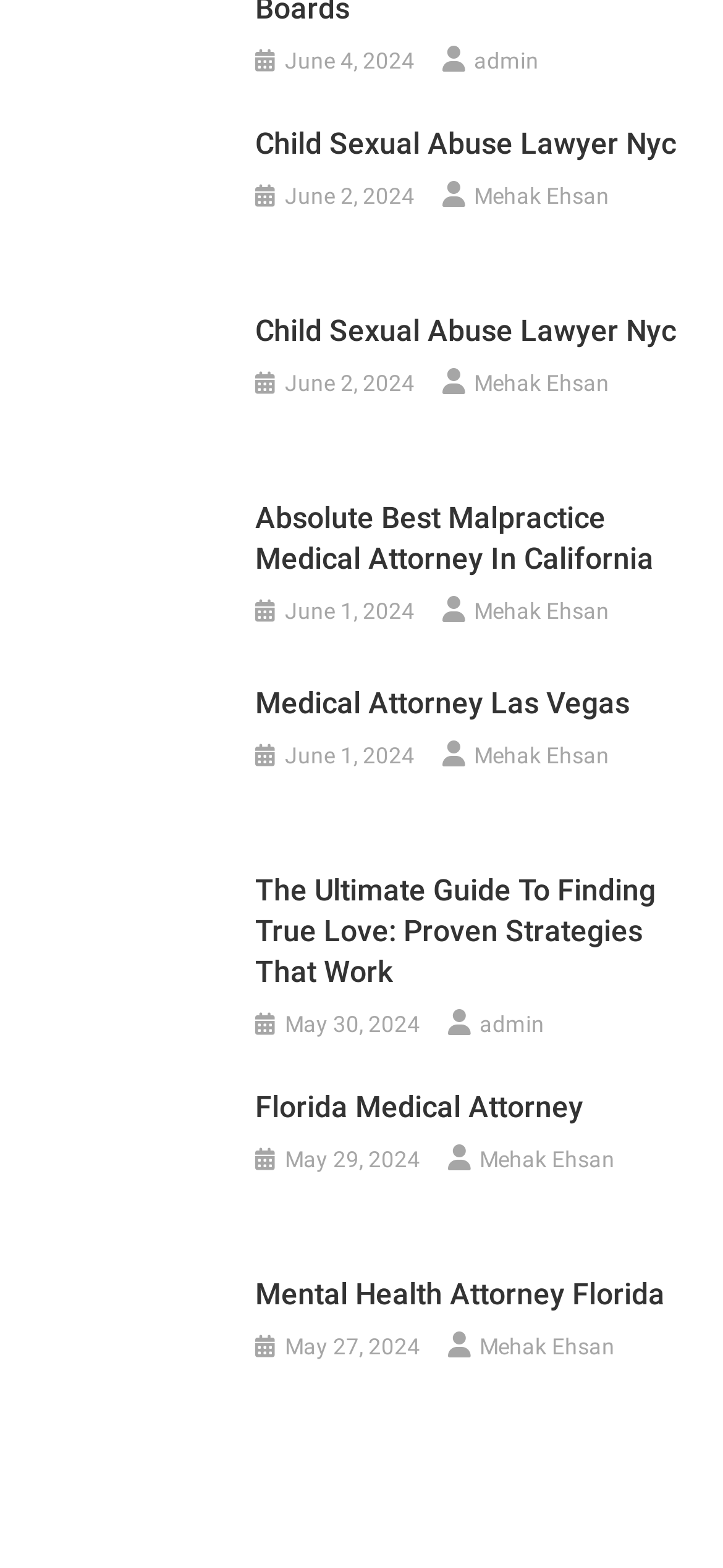Using the information in the image, give a detailed answer to the following question: What is the date of the first post?

The first post is dated June 4, 2024, which can be found by looking at the topmost link on the webpage that says 'June 4, 2024'.